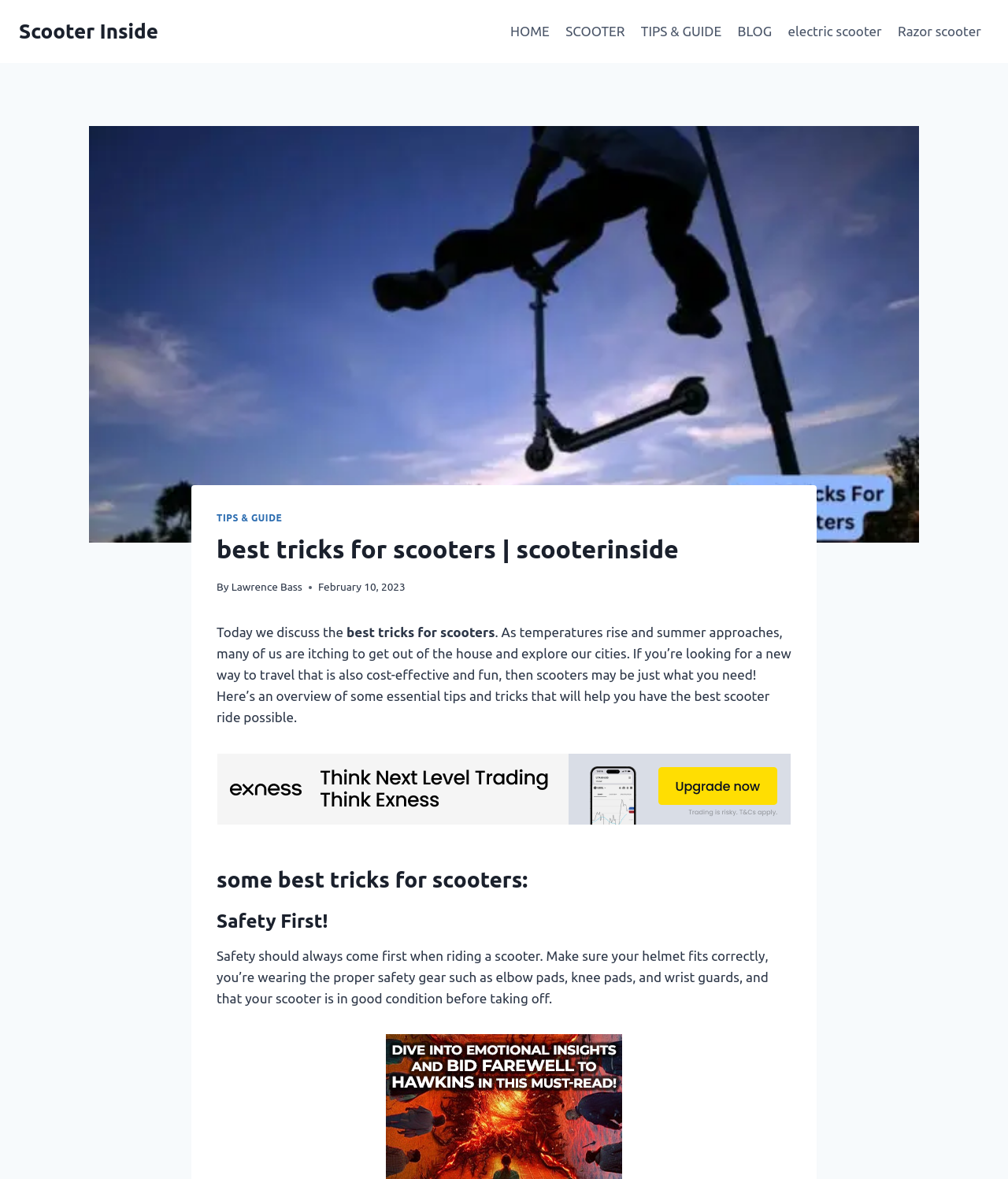What is the date of this article?
Based on the visual information, provide a detailed and comprehensive answer.

The date of the article can be found in the section below the header image, where it says 'February 10, 2023'.